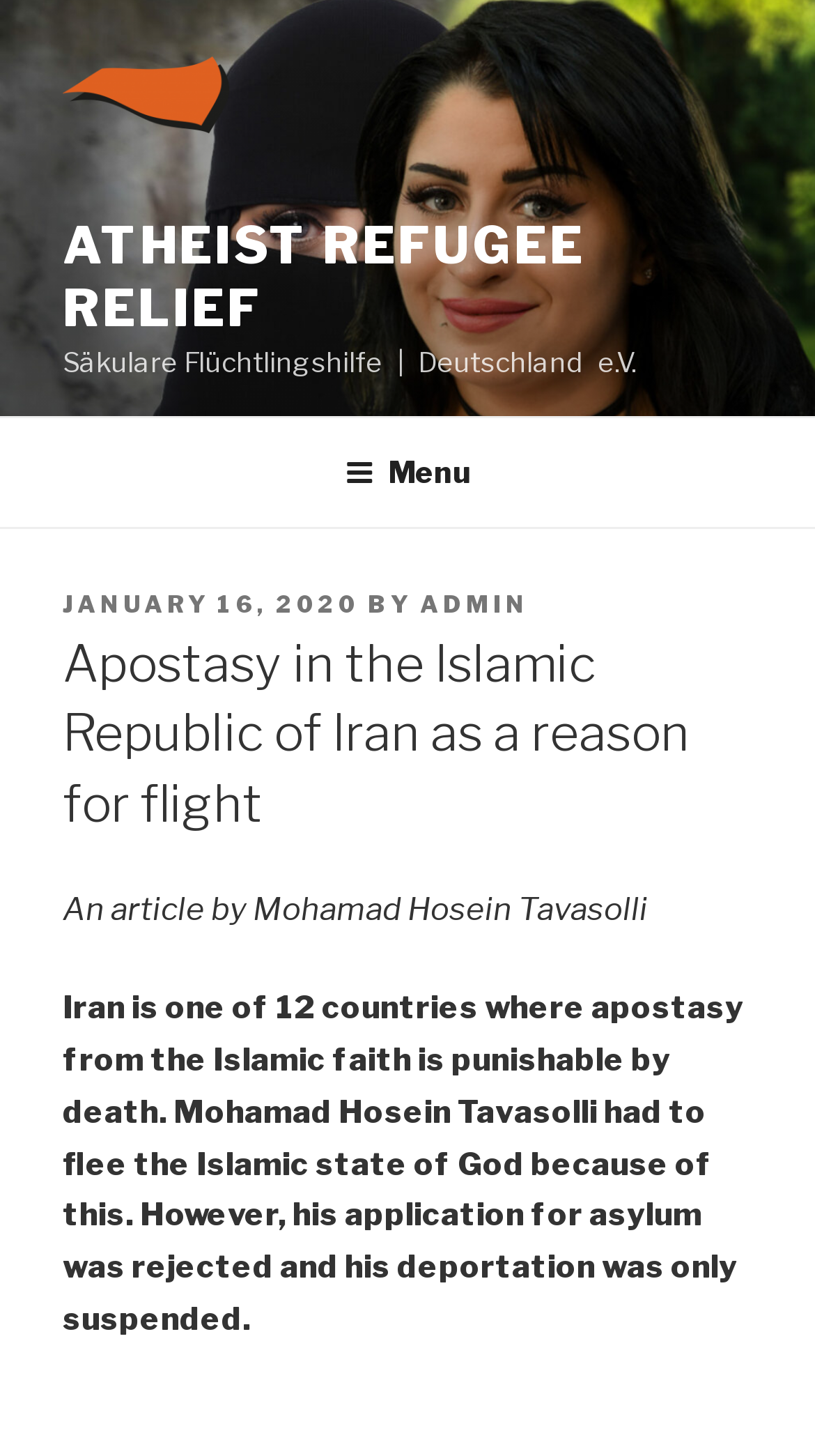Determine the bounding box coordinates for the UI element described. Format the coordinates as (top-left x, top-left y, bottom-right x, bottom-right y) and ensure all values are between 0 and 1. Element description: Website

None